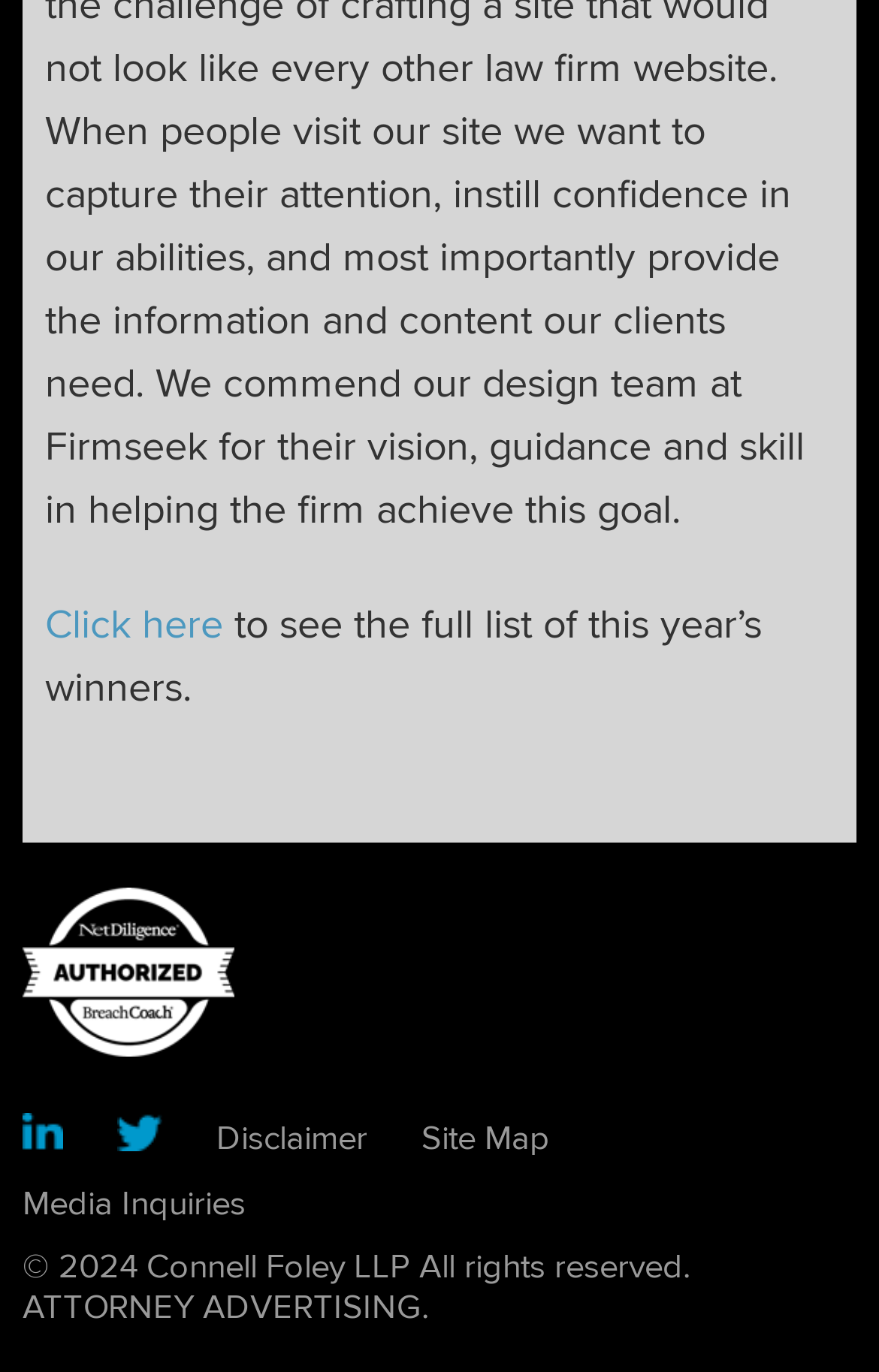Please determine the bounding box coordinates, formatted as (top-left x, top-left y, bottom-right x, bottom-right y), with all values as floating point numbers between 0 and 1. Identify the bounding box of the region described as: title="twitter"

[0.133, 0.817, 0.185, 0.846]